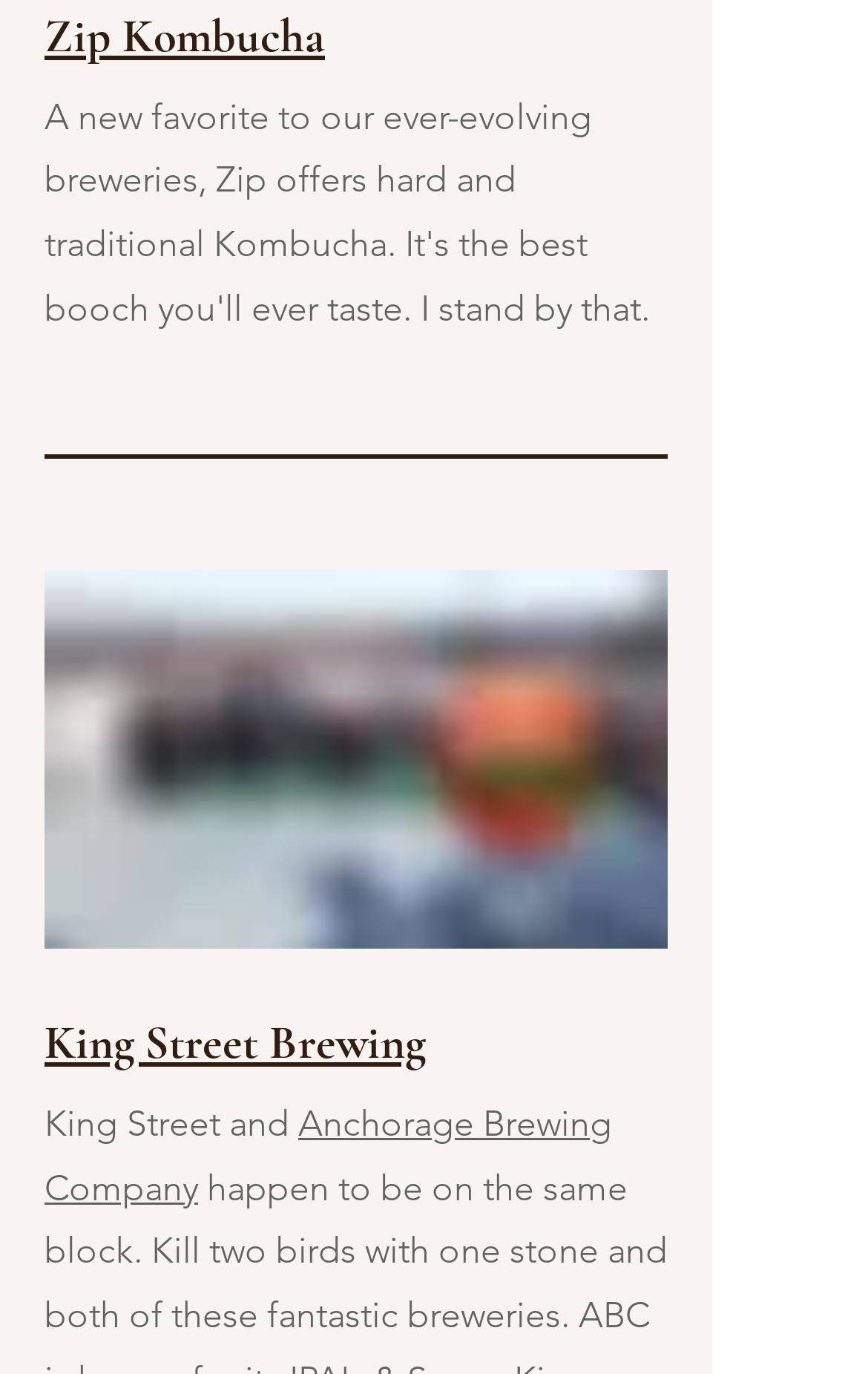What is the relationship between King Street and Anchorage Brewing Company?
Provide a fully detailed and comprehensive answer to the question.

The text 'King Street and' is followed by a link to 'Anchorage Brewing Company', suggesting that there is a connection or relationship between the two.